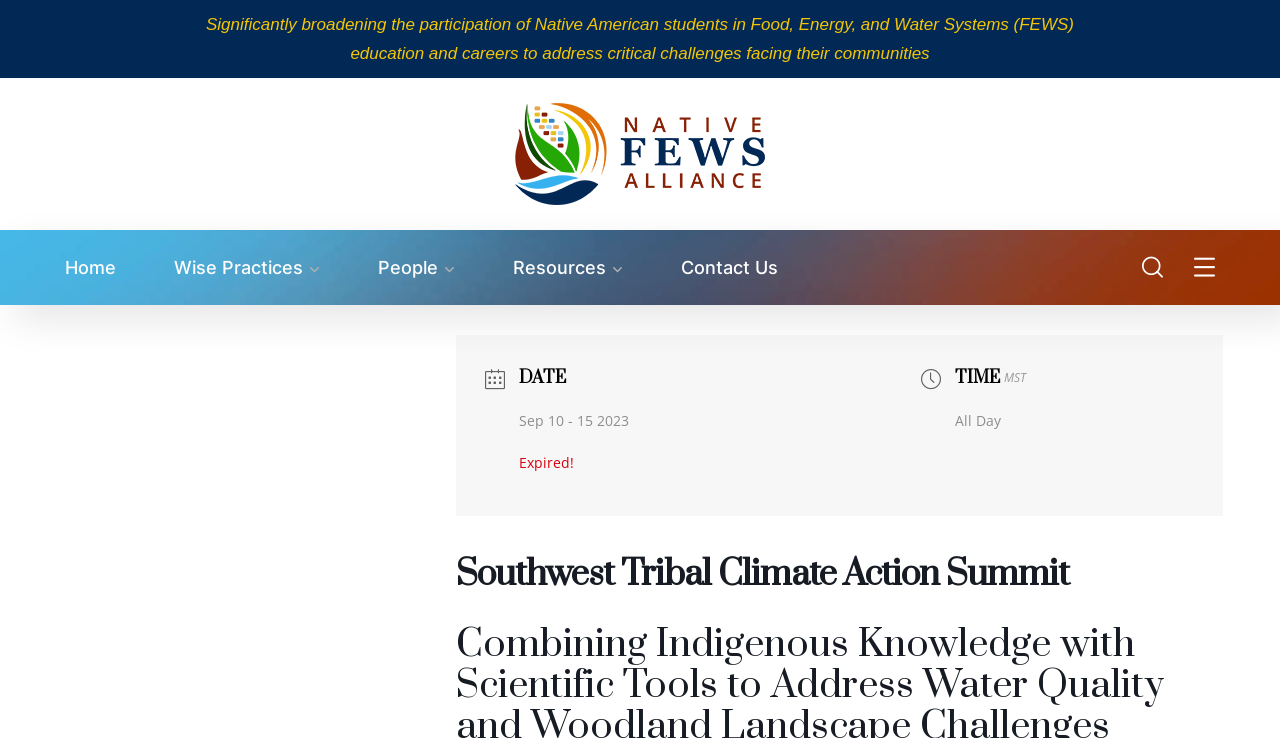Answer the following inquiry with a single word or phrase:
How many main navigation buttons are there?

4